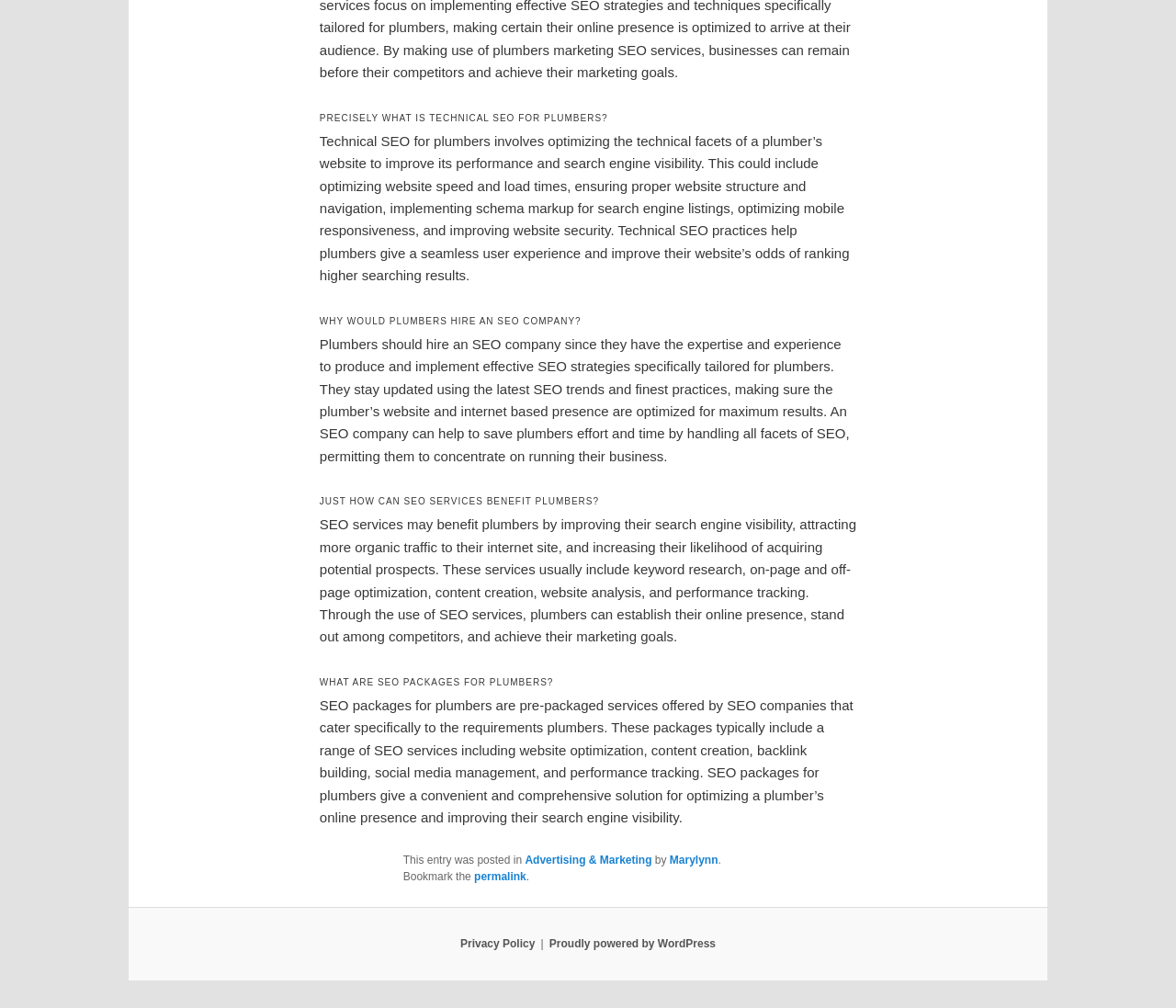Locate the bounding box of the UI element defined by this description: "Proudly powered by WordPress". The coordinates should be given as four float numbers between 0 and 1, formatted as [left, top, right, bottom].

[0.467, 0.93, 0.609, 0.943]